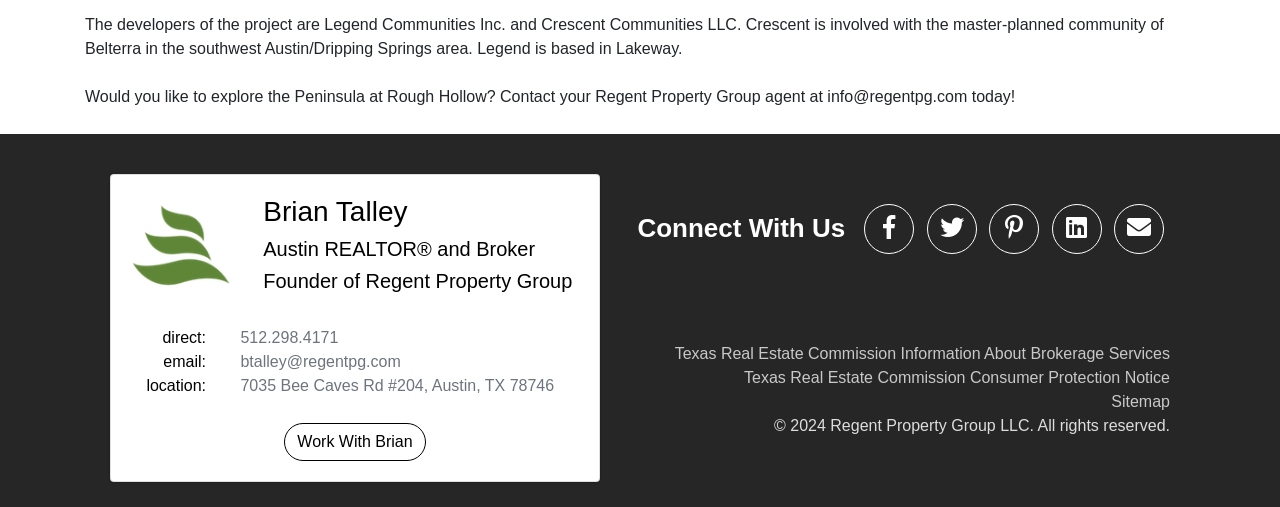Answer the following query with a single word or phrase:
What is the phone number of Brian Talley?

512.298.4171